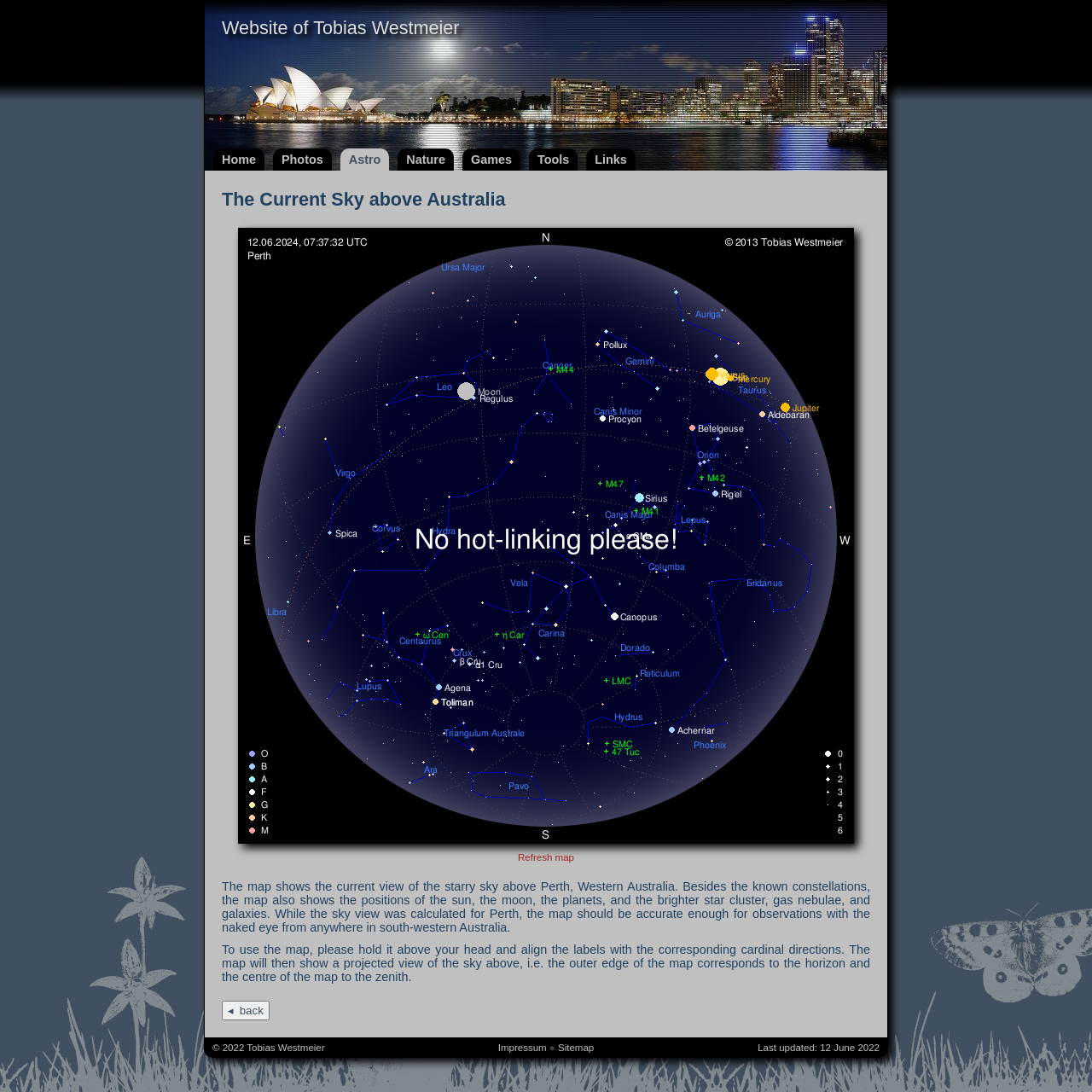Identify the primary heading of the webpage and provide its text.

Website of Tobias Westmeier